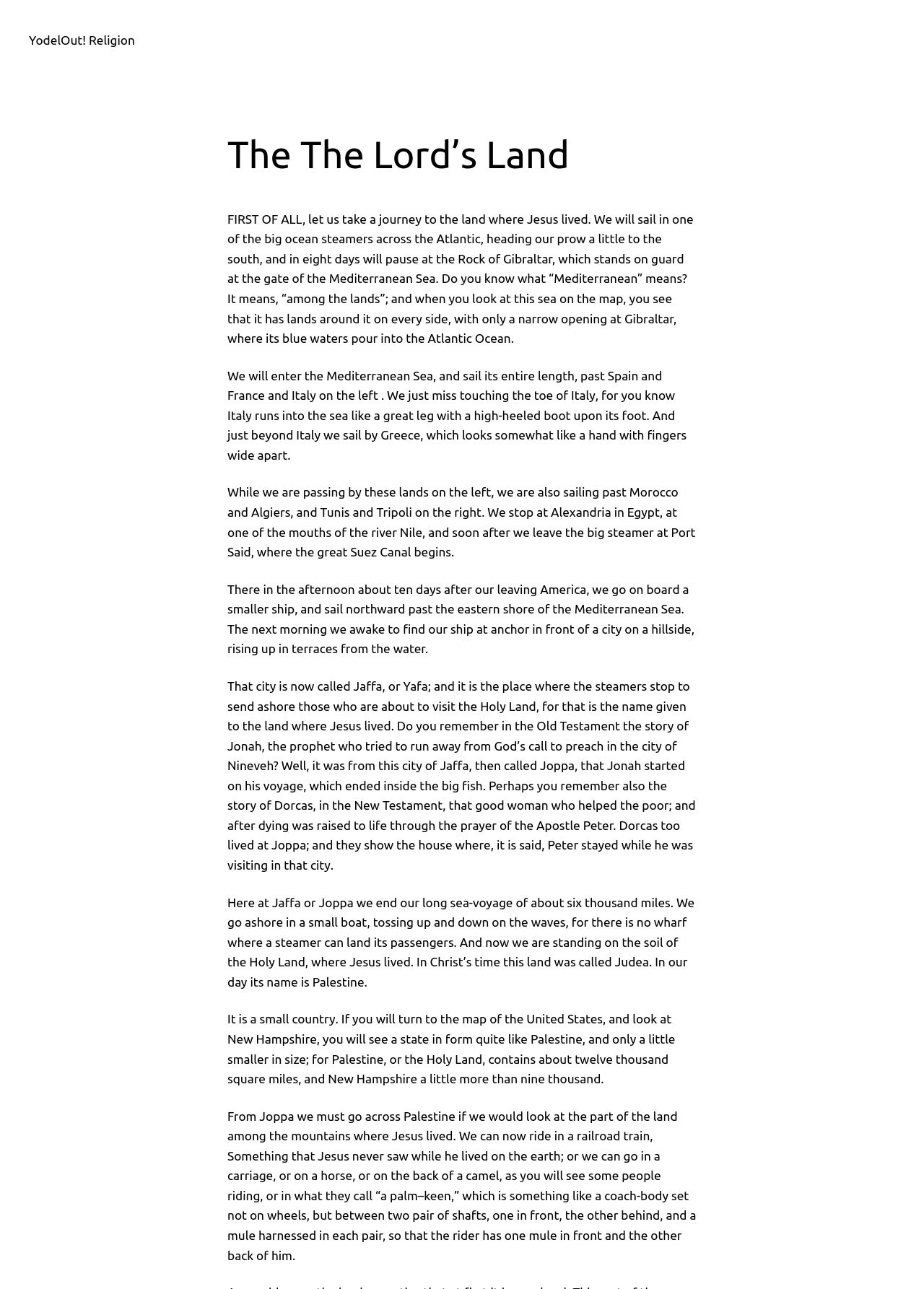Answer succinctly with a single word or phrase:
What is the name of the river where the steamers stop at one of its mouths?

Nile